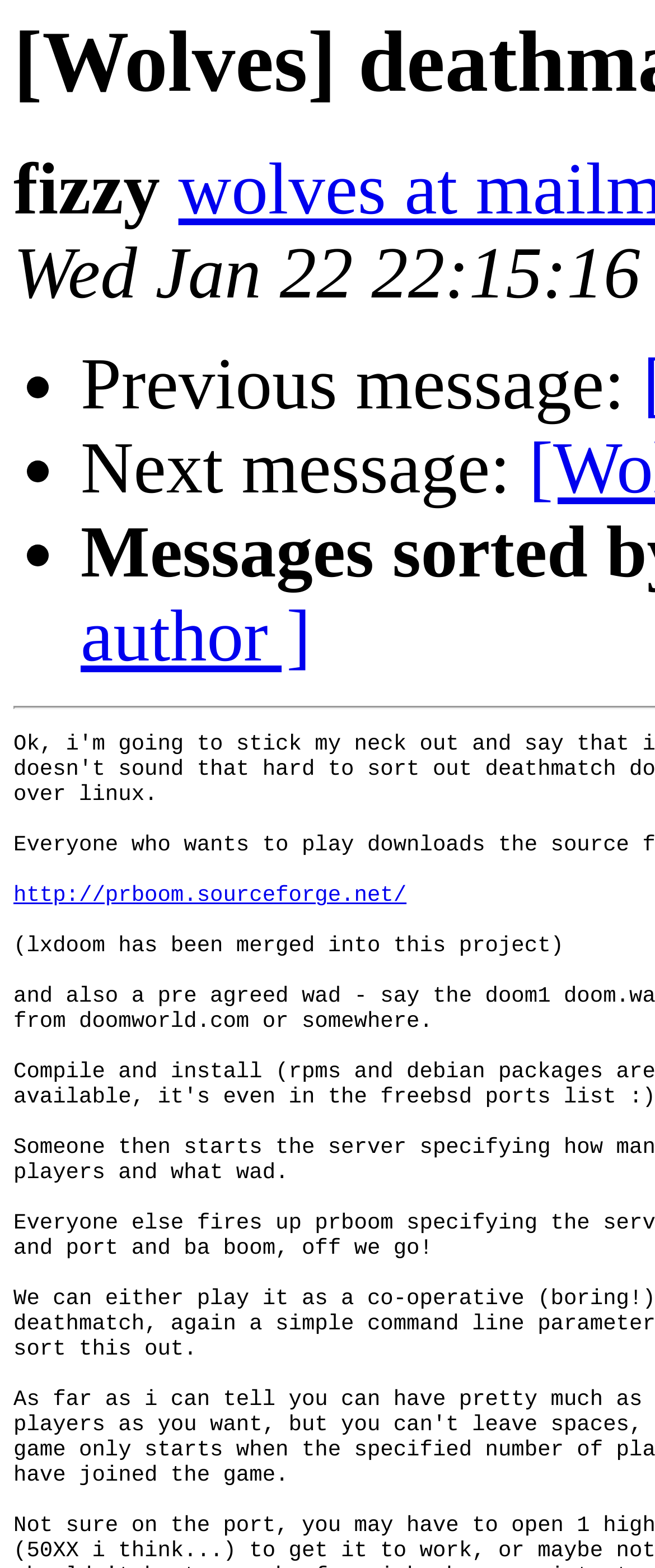What is the text next to the second bullet point? Analyze the screenshot and reply with just one word or a short phrase.

Next message: